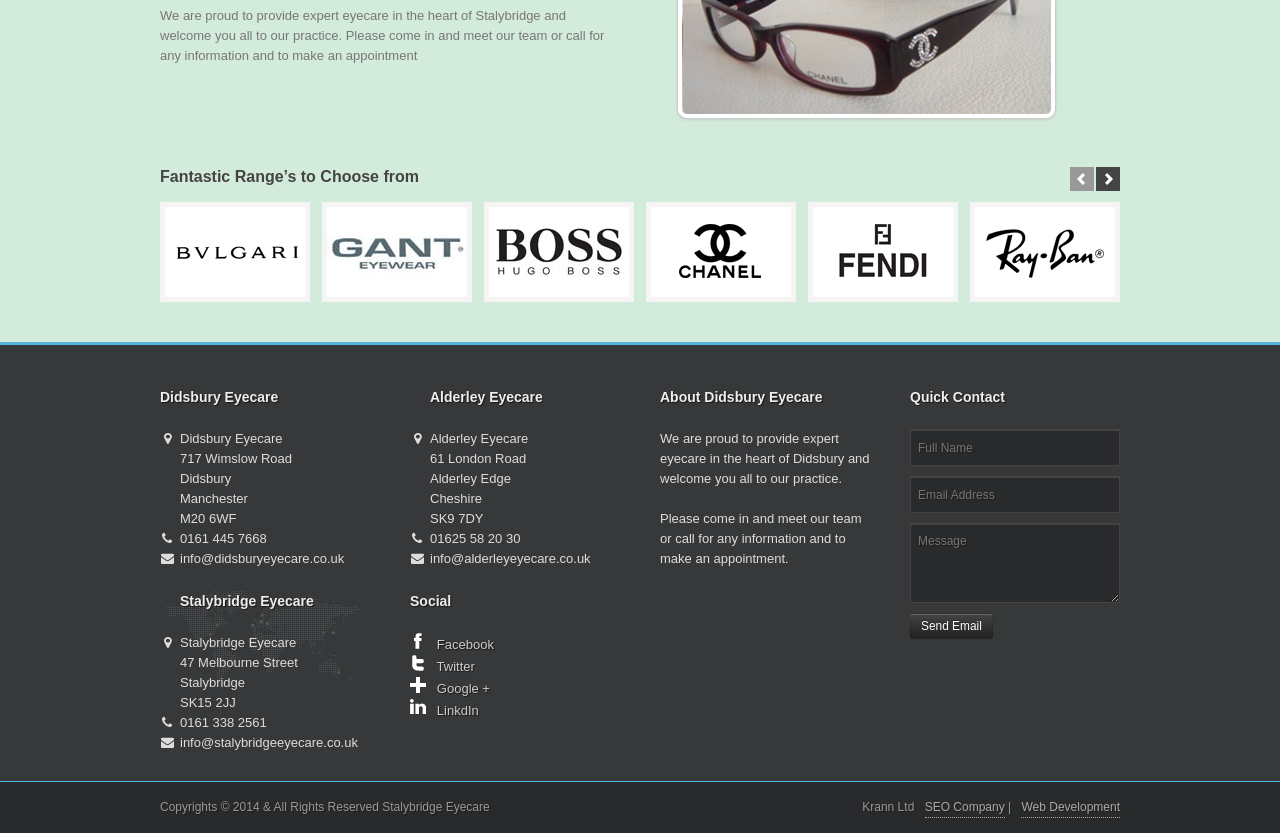Using the format (top-left x, top-left y, bottom-right x, bottom-right y), provide the bounding box coordinates for the described UI element. All values should be floating point numbers between 0 and 1: LinkdIn

[0.32, 0.843, 0.374, 0.861]